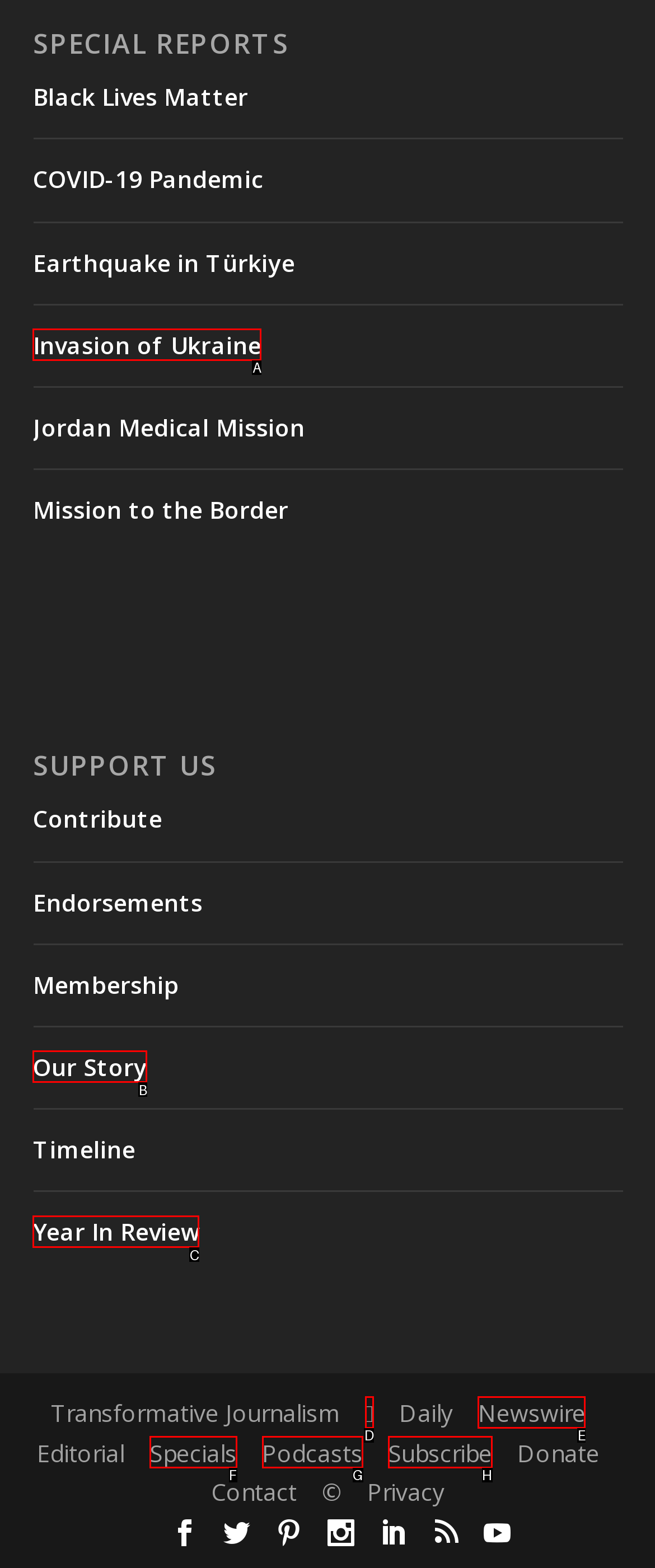Pick the option that best fits the description: . Reply with the letter of the matching option directly.

D